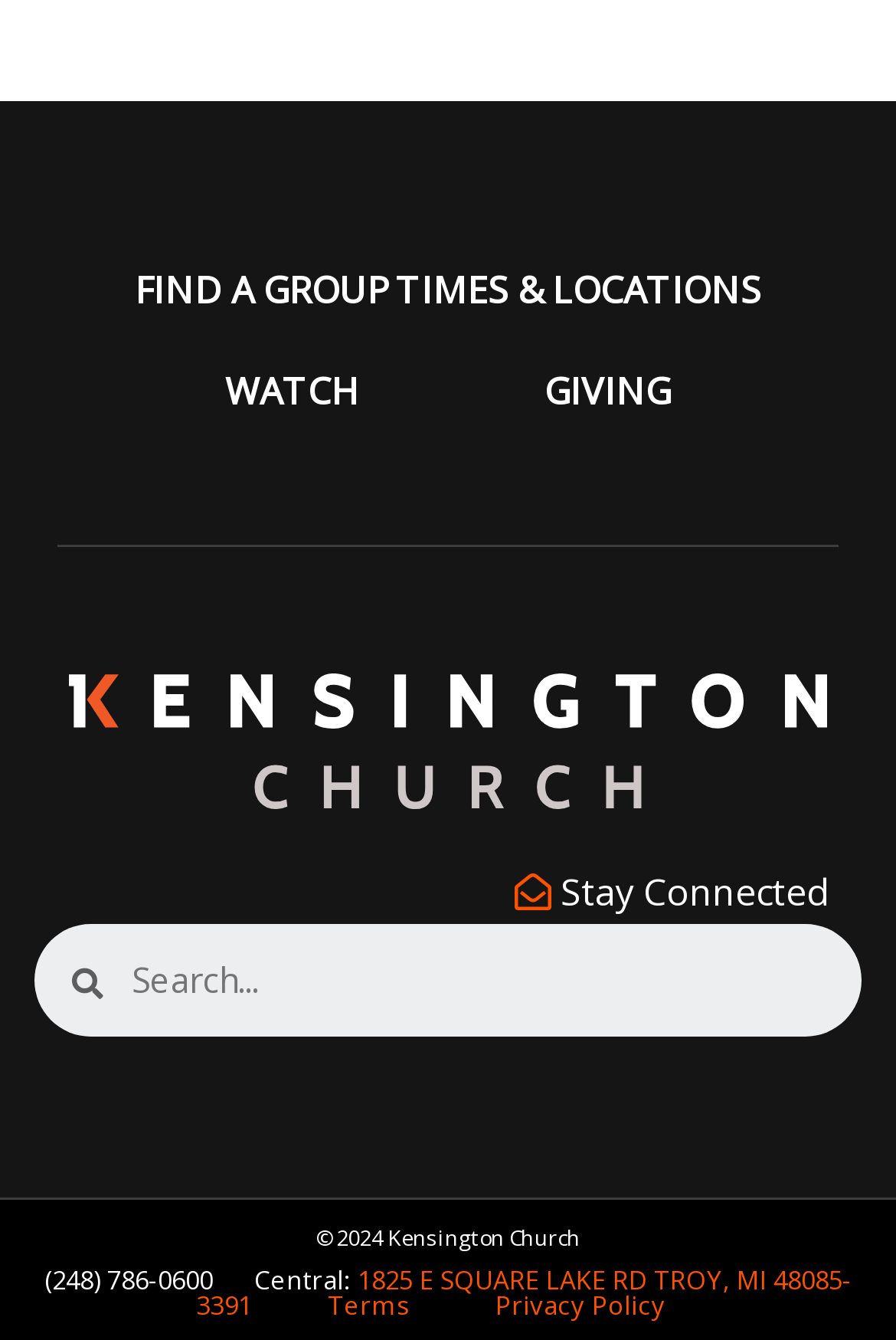Answer the question with a brief word or phrase:
How many links are in the footer?

7